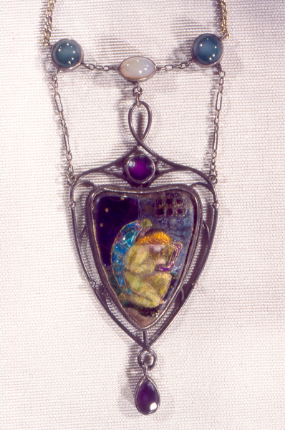Carefully observe the image and respond to the question with a detailed answer:
Why was Mrs. Louise Eates given the pendant?

According to the caption, the pendant was presented to Mrs. Louise Eates upon her release from prison for her activism in the suffragette movement, indicating that it was a recognition of her efforts in the movement.